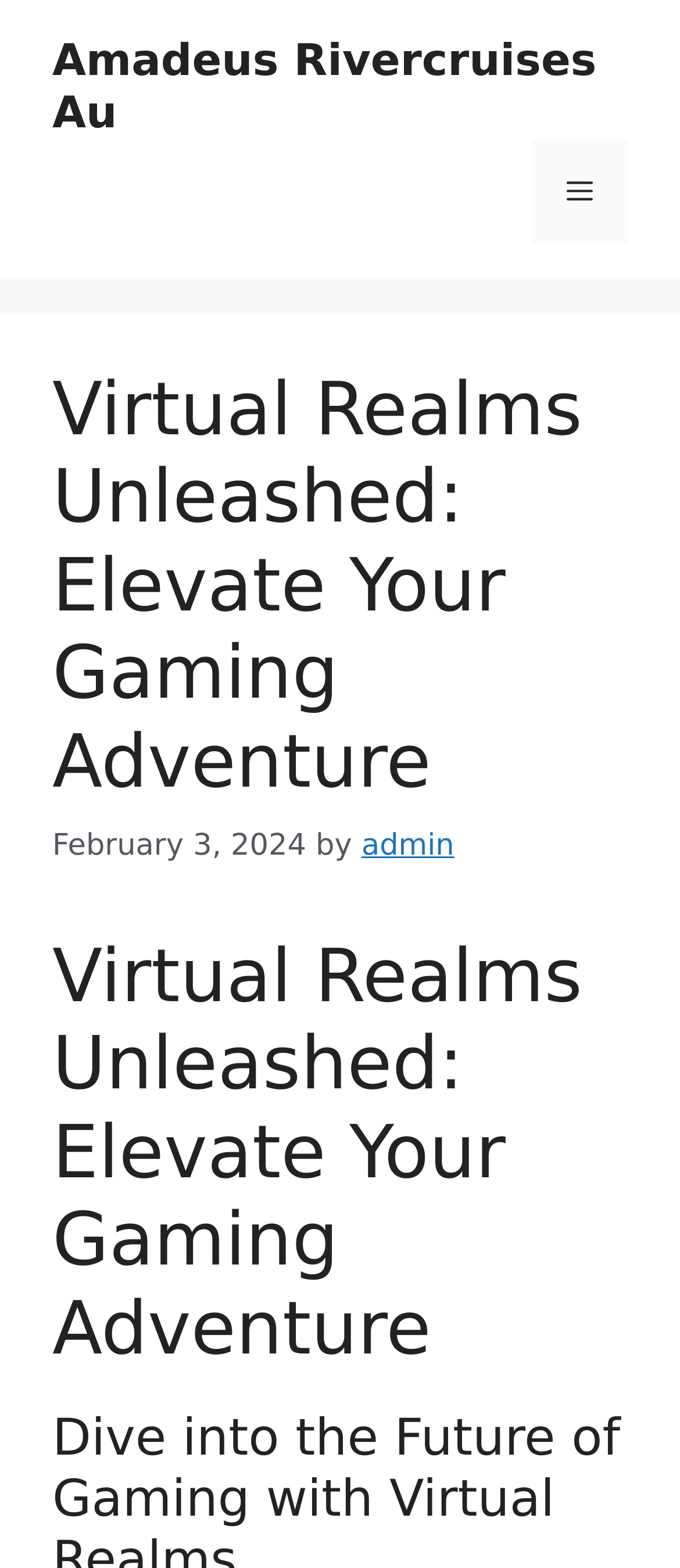Generate a thorough caption that explains the contents of the webpage.

The webpage is about Virtual Realms Unleashed, a gaming adventure, and is associated with Amadeus Rivercruises Au. At the top of the page, there is a banner that spans the entire width, containing a link to Amadeus Rivercruises Au. To the right of the banner, there is a navigation menu toggle button labeled "Menu" that, when expanded, controls the primary menu.

Below the banner, there is a header section that occupies most of the page's width. It contains a heading that reads "Virtual Realms Unleashed: Elevate Your Gaming Adventure", which is the main title of the page. Underneath the title, there is a timestamp indicating the date "February 3, 2024", followed by the text "by" and a link to "admin".

Further down, there is another heading that repeats the same title "Virtual Realms Unleashed: Elevate Your Gaming Adventure", which seems to be a subheading or a section title.